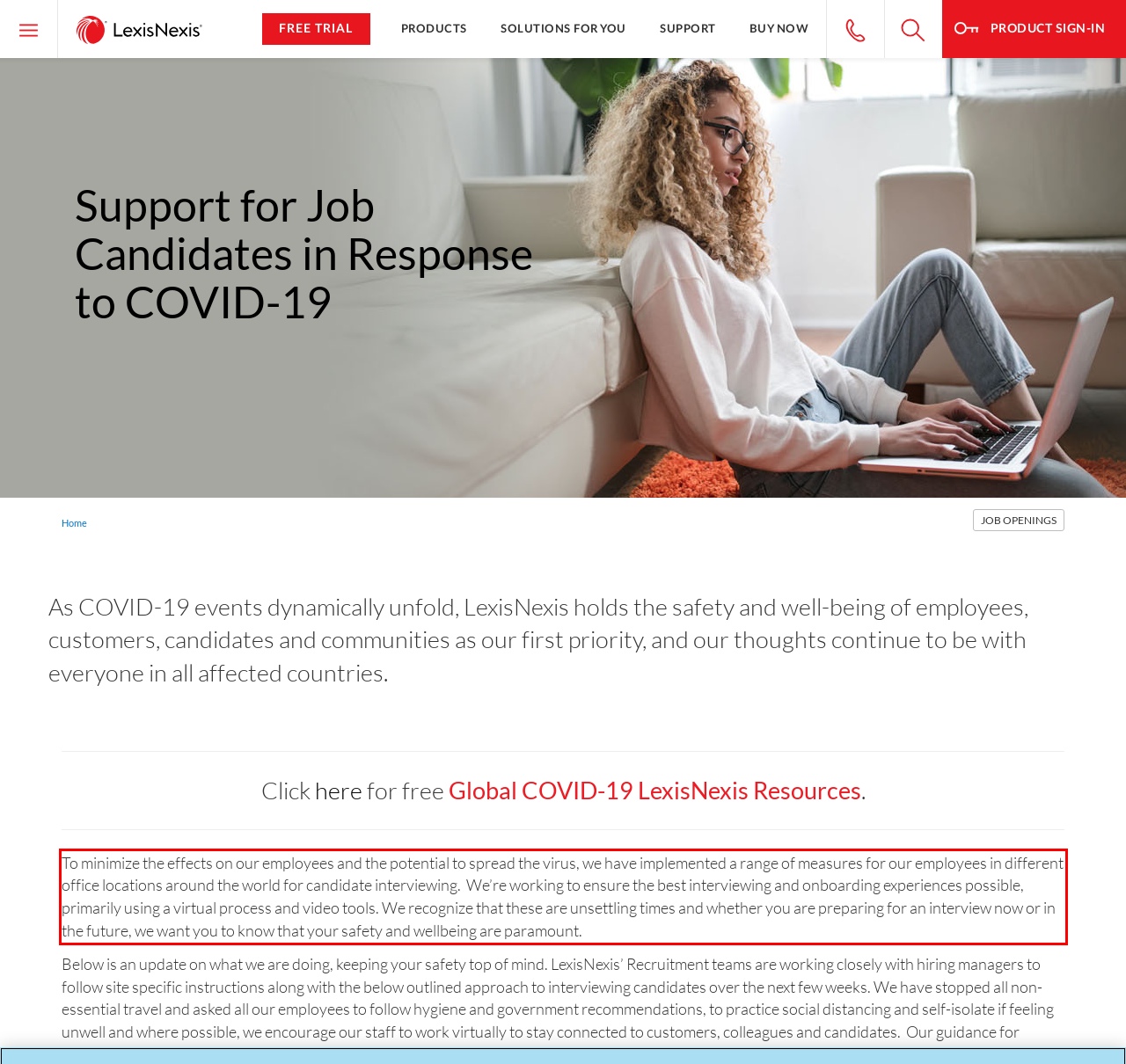Inspect the webpage screenshot that has a red bounding box and use OCR technology to read and display the text inside the red bounding box.

To minimize the effects on our employees and the potential to spread the virus, we have implemented a range of measures for our employees in different office locations around the world for candidate interviewing. We’re working to ensure the best interviewing and onboarding experiences possible, primarily using a virtual process and video tools. We recognize that these are unsettling times and whether you are preparing for an interview now or in the future, we want you to know that your safety and wellbeing are paramount.